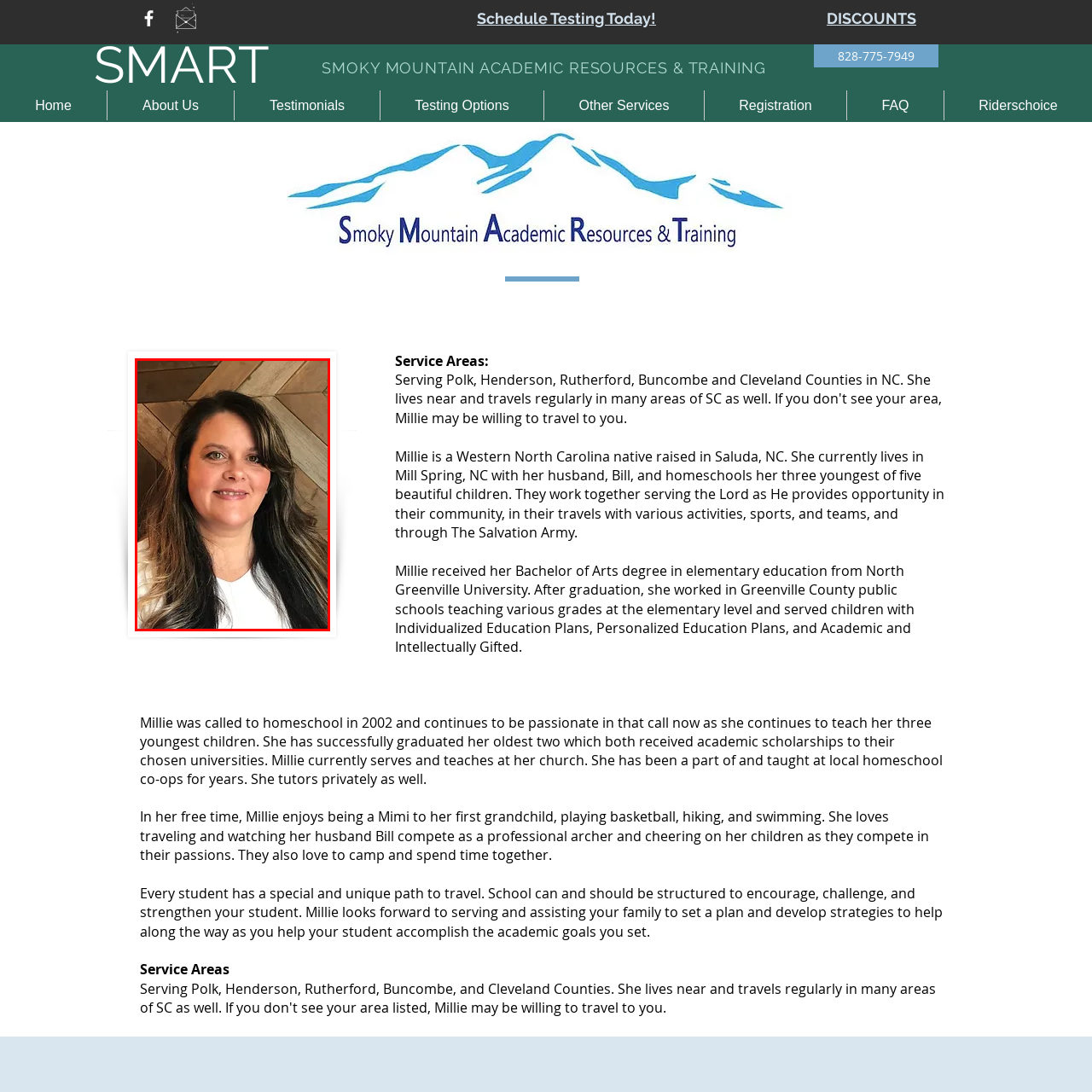Review the image segment marked with the grey border and deliver a thorough answer to the following question, based on the visual information provided: 
What is Millie's hair type?

The caption describes Millie's hair as long and wavy, which suggests that her hair is not short or straight, but rather has a flowing, curved shape.